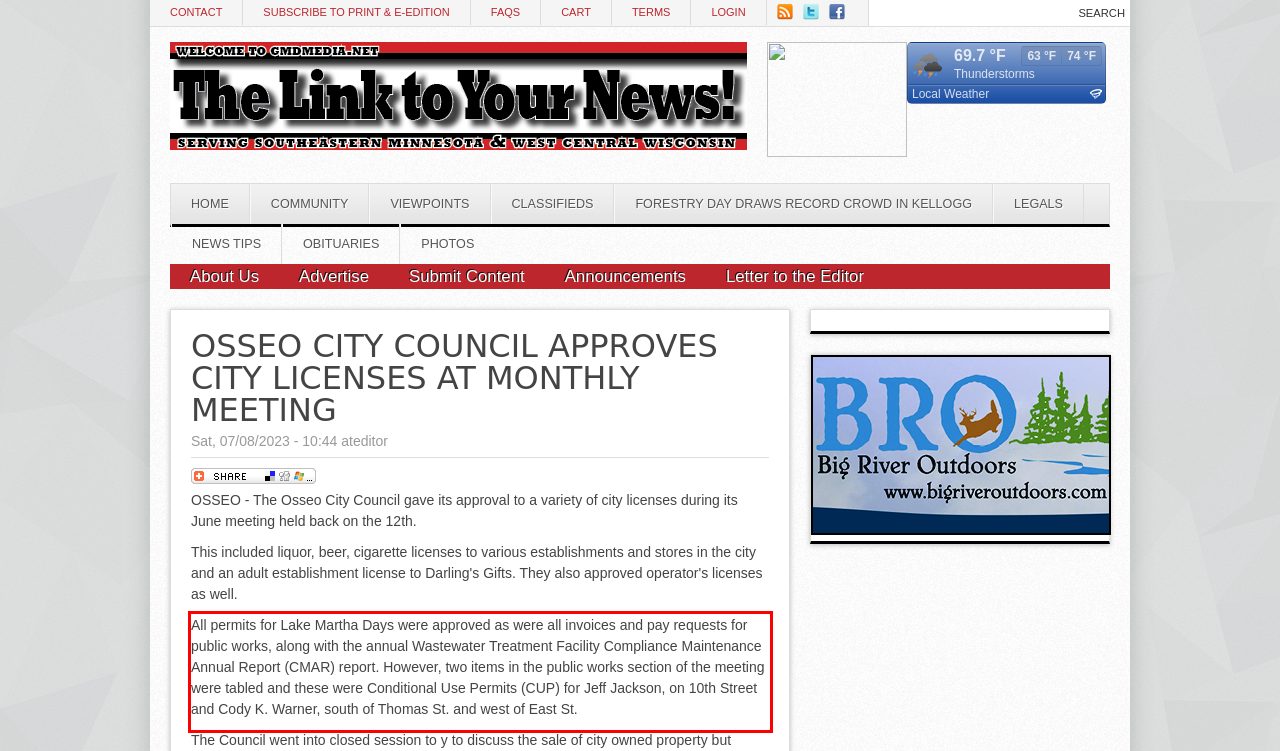Analyze the red bounding box in the provided webpage screenshot and generate the text content contained within.

All permits for Lake Martha Days were approved as were all invoices and pay requests for public works, along with the annual Wastewater Treatment Facility Compliance Maintenance Annual Report (CMAR) report. However, two items in the public works section of the meeting were tabled and these were Conditional Use Permits (CUP) for Jeff Jackson, on 10th Street and Cody K. Warner, south of Thomas St. and west of East St.